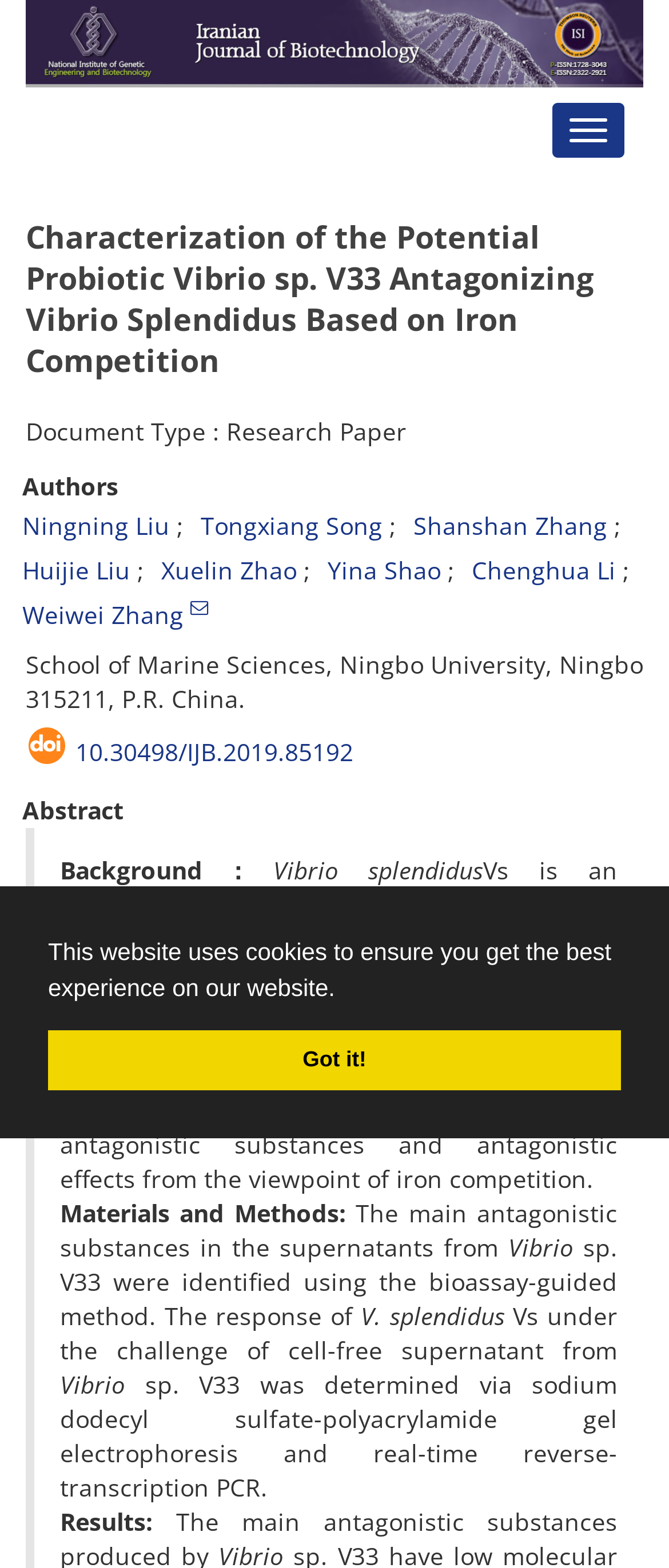Given the element description Toggle navigation, identify the bounding box coordinates for the UI element on the webpage screenshot. The format should be (top-left x, top-left y, bottom-right x, bottom-right y), with values between 0 and 1.

[0.823, 0.064, 0.936, 0.101]